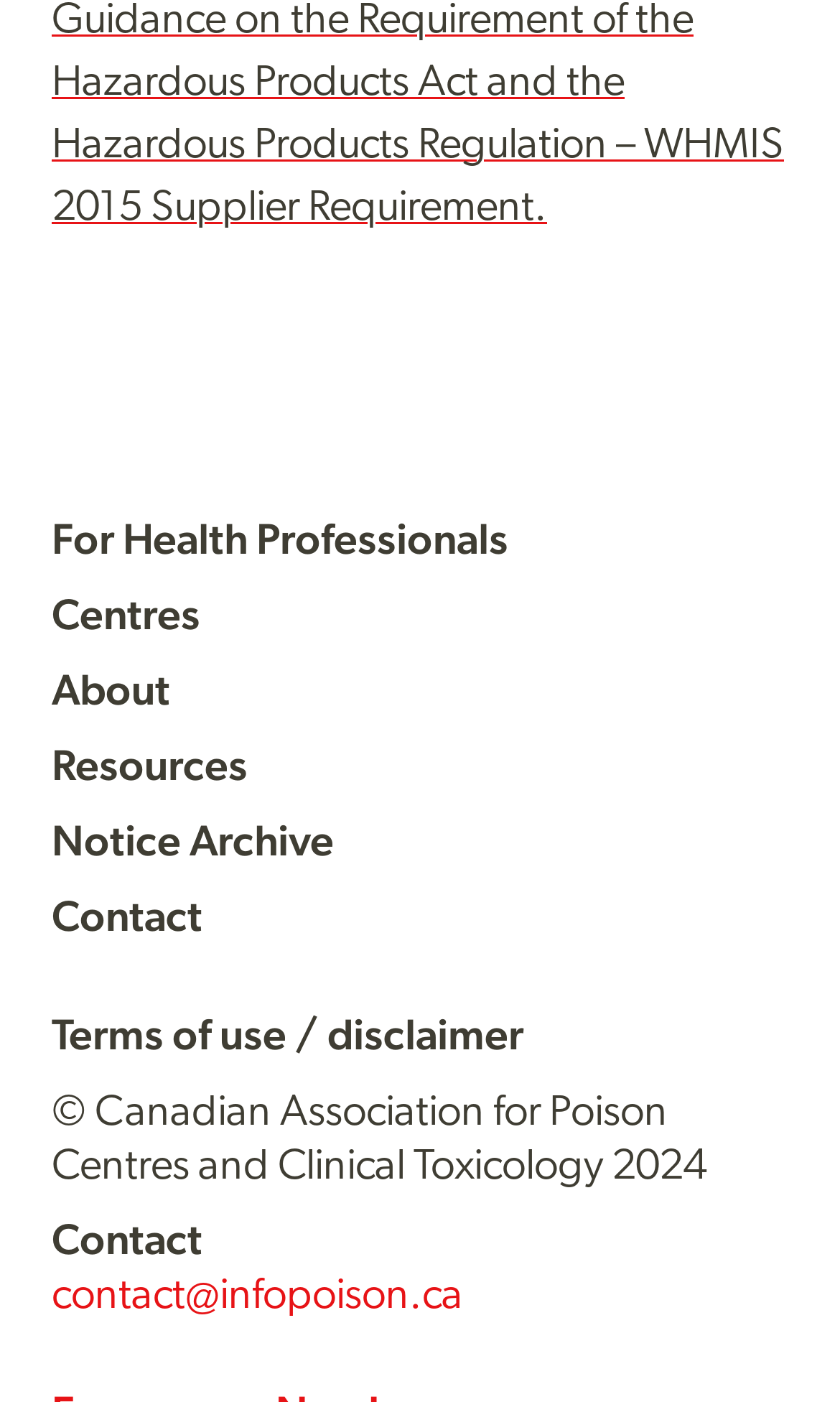Ascertain the bounding box coordinates for the UI element detailed here: "For Health Professionals". The coordinates should be provided as [left, top, right, bottom] with each value being a float between 0 and 1.

[0.062, 0.368, 0.605, 0.399]